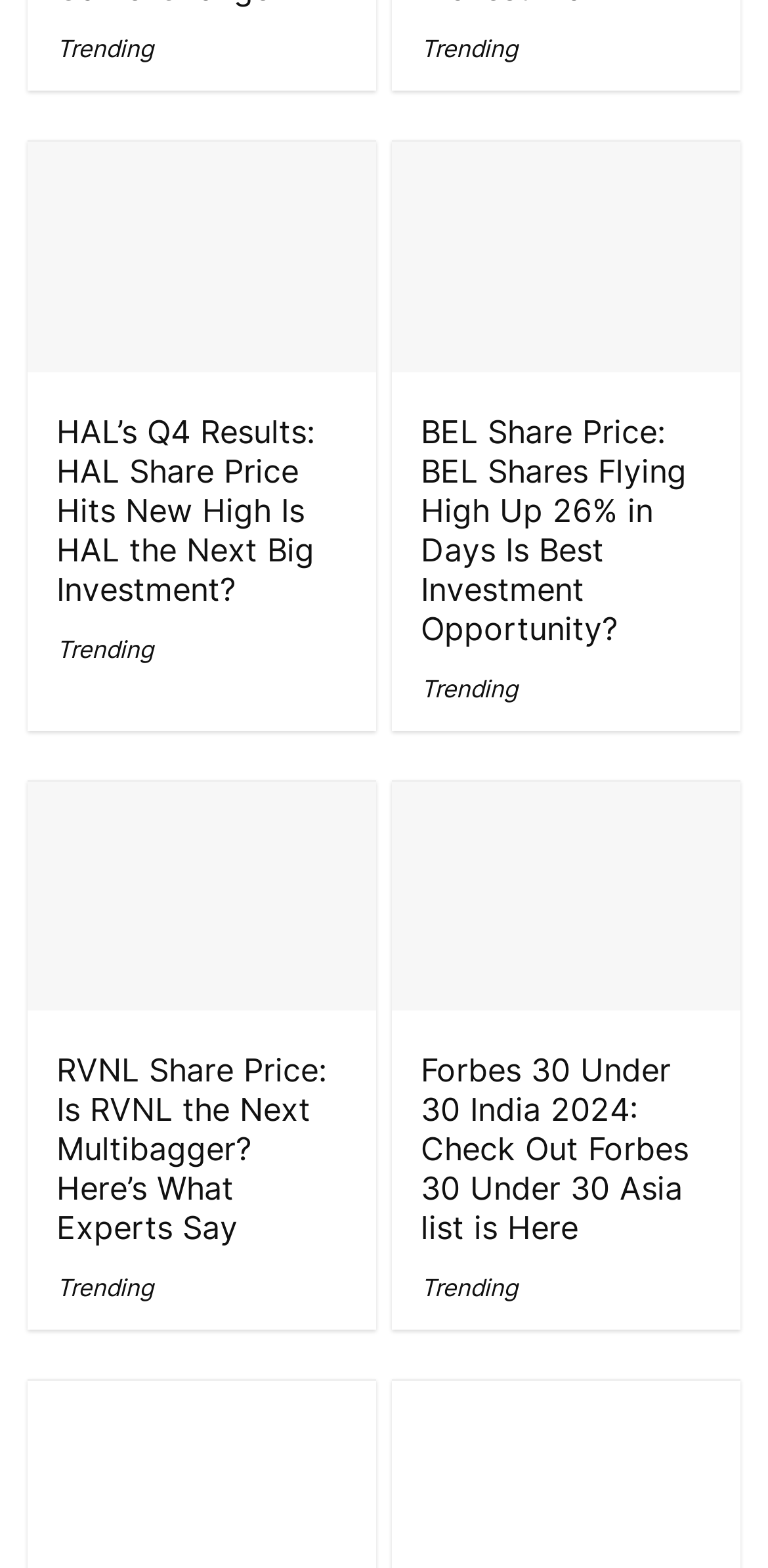Determine the bounding box coordinates of the clickable region to follow the instruction: "Read the 'RVNL Share Price: Is RVNL the Next Multibagger? Here’s What Experts Say' article".

[0.035, 0.498, 0.49, 0.644]